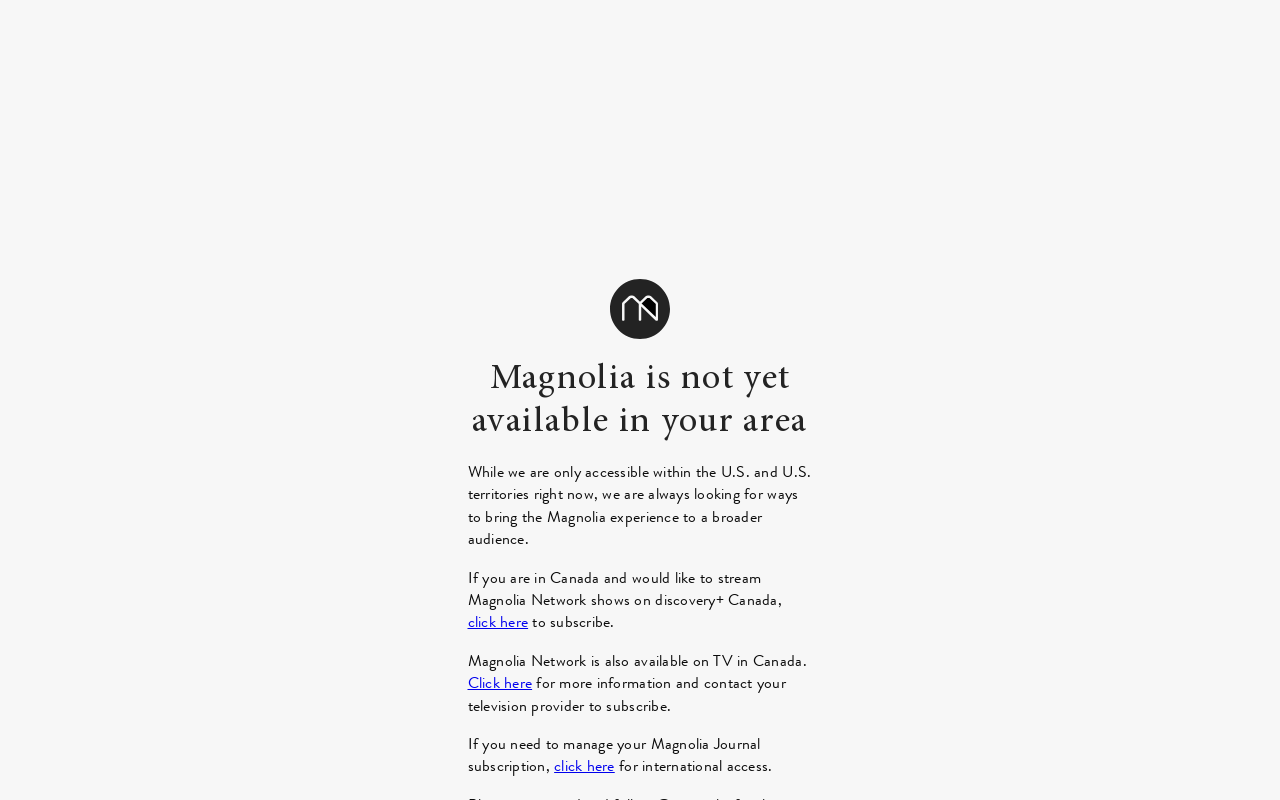Give a detailed overview of the webpage's appearance and contents.

The webpage appears to be a informational page about Magnolia Network's availability. At the top, there is an image taking up about a quarter of the screen. Below the image, there is a prominent message stating "Magnolia is not yet available in your area". 

Underneath this message, there is a paragraph of text explaining that Magnolia Network is currently only accessible within the U.S. and U.S. territories, but they are working to expand their reach. 

Following this, there is a section targeting users in Canada, providing information on how to stream Magnolia Network shows on discovery+ Canada. This section includes a link to subscribe and a mention that Magnolia Network is also available on TV in Canada, with another link for more information.

Lastly, there is a section for users who need to manage their Magnolia Journal subscription, with a link to do so, specifically for international access.